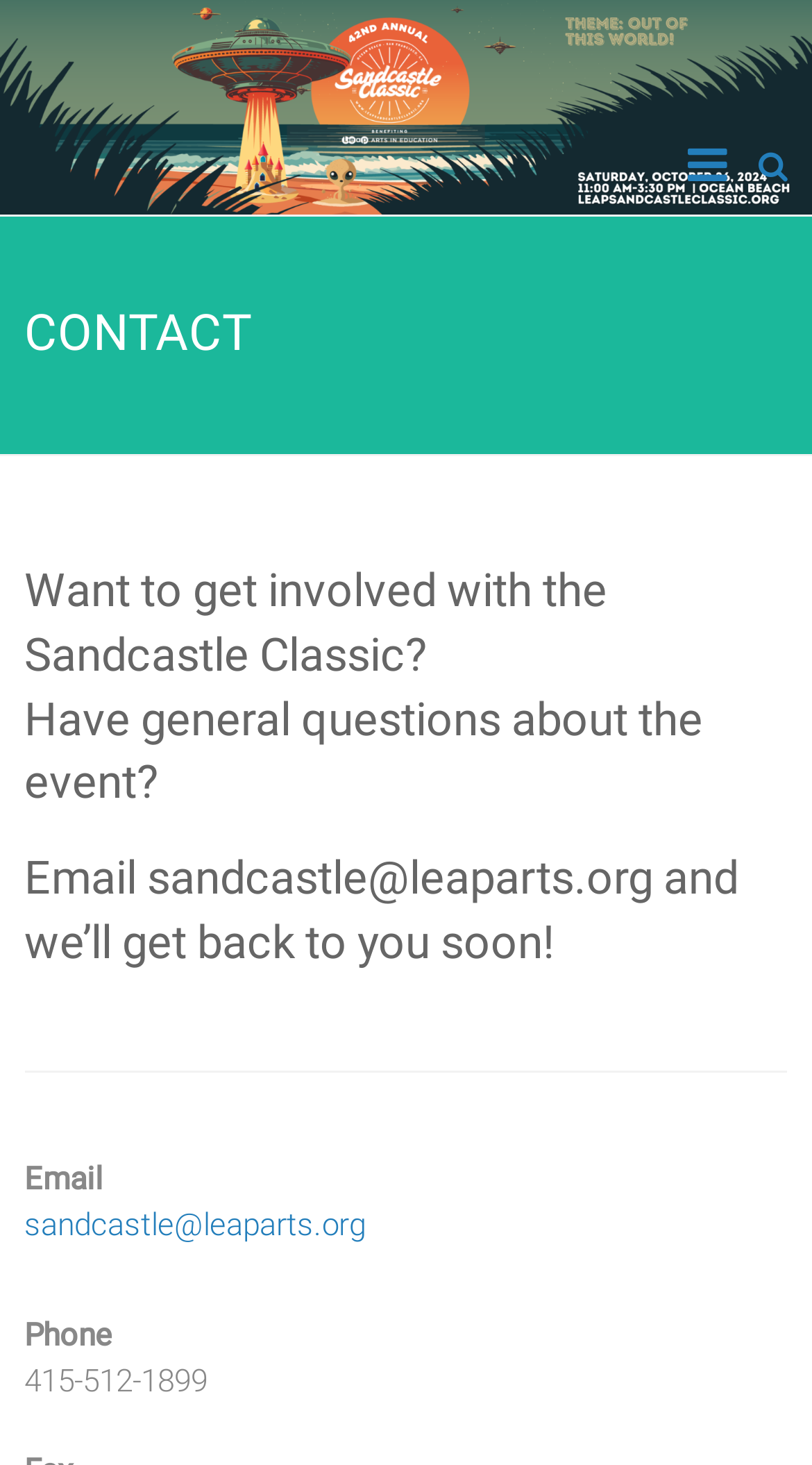Based on the element description Leap Sandcastle Classic, identify the bounding box coordinates for the UI element. The coordinates should be in the format (top-left x, top-left y, bottom-right x, bottom-right y) and within the 0 to 1 range.

[0.027, 0.15, 0.461, 0.342]